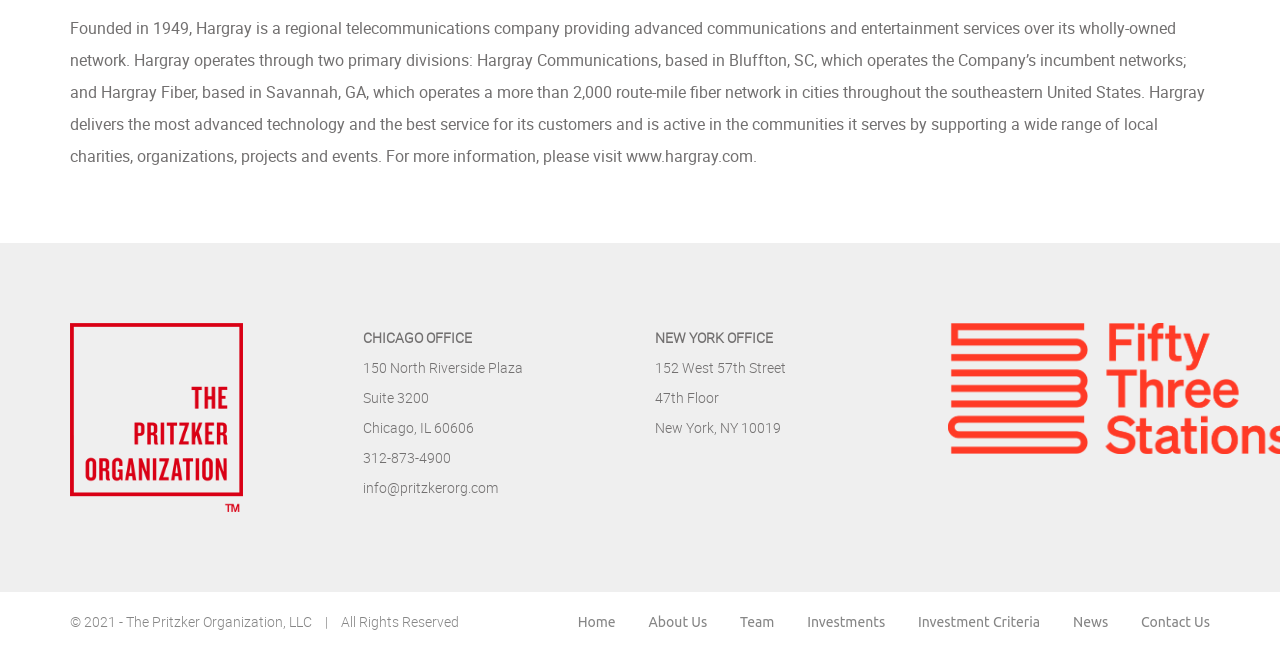Please identify the bounding box coordinates of the region to click in order to complete the given instruction: "Visit the Home page". The coordinates should be four float numbers between 0 and 1, i.e., [left, top, right, bottom].

[0.451, 0.938, 0.481, 0.969]